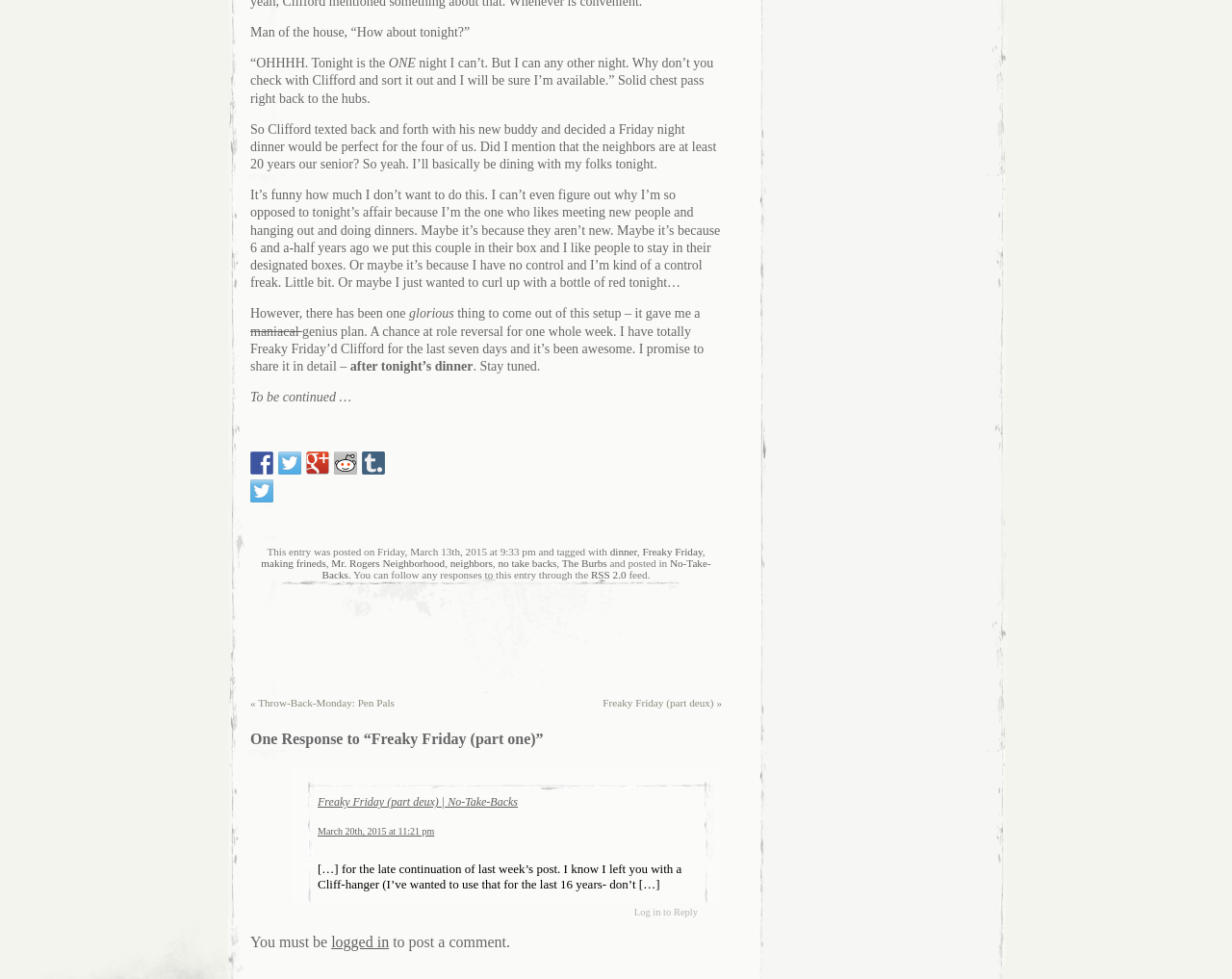Determine the bounding box coordinates of the target area to click to execute the following instruction: "Read the post titled 'Freaky Friday (part one)'."

[0.203, 0.746, 0.586, 0.764]